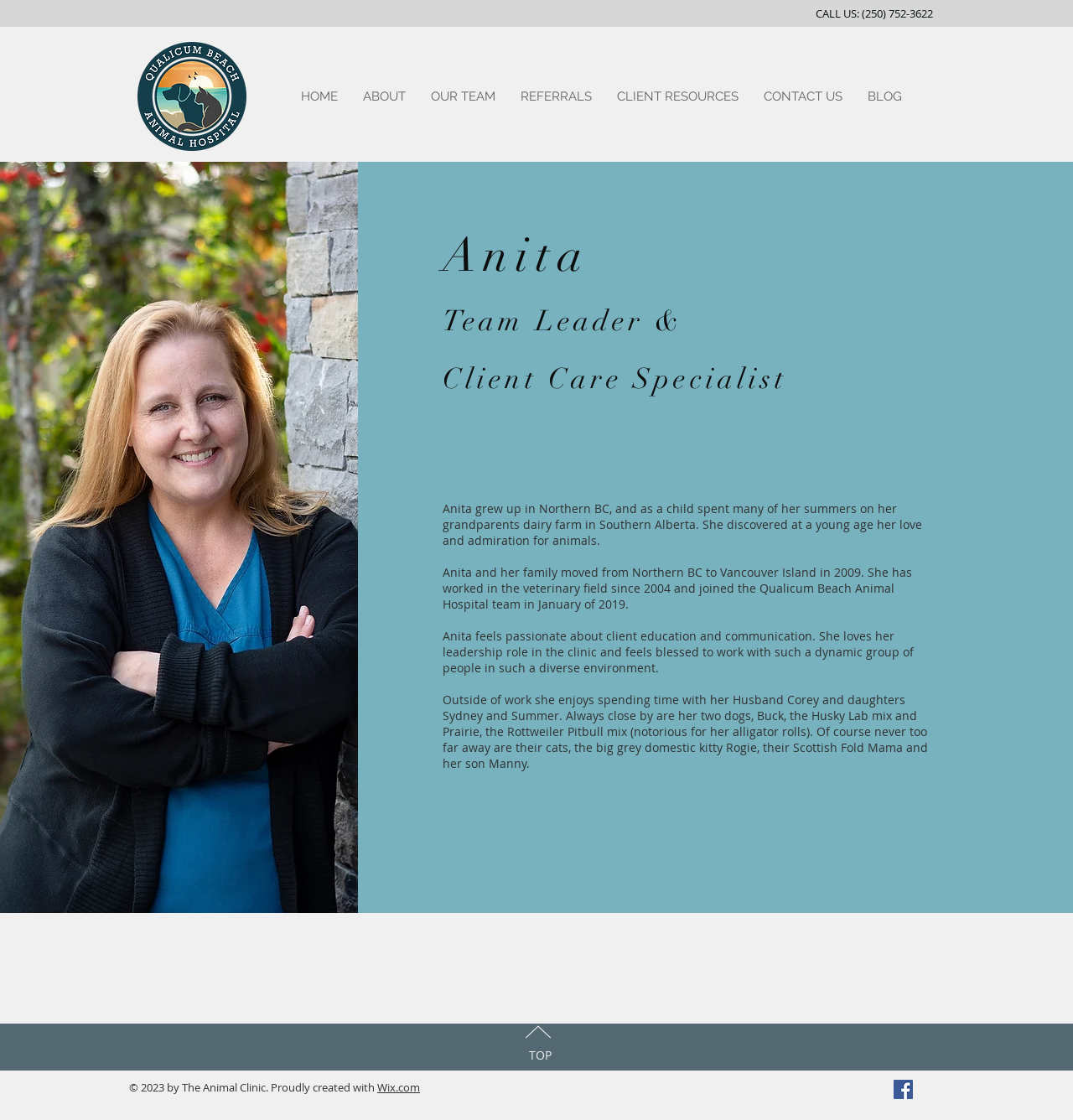Can you identify the bounding box coordinates of the clickable region needed to carry out this instruction: 'Click the HOME link'? The coordinates should be four float numbers within the range of 0 to 1, stated as [left, top, right, bottom].

[0.269, 0.055, 0.327, 0.117]